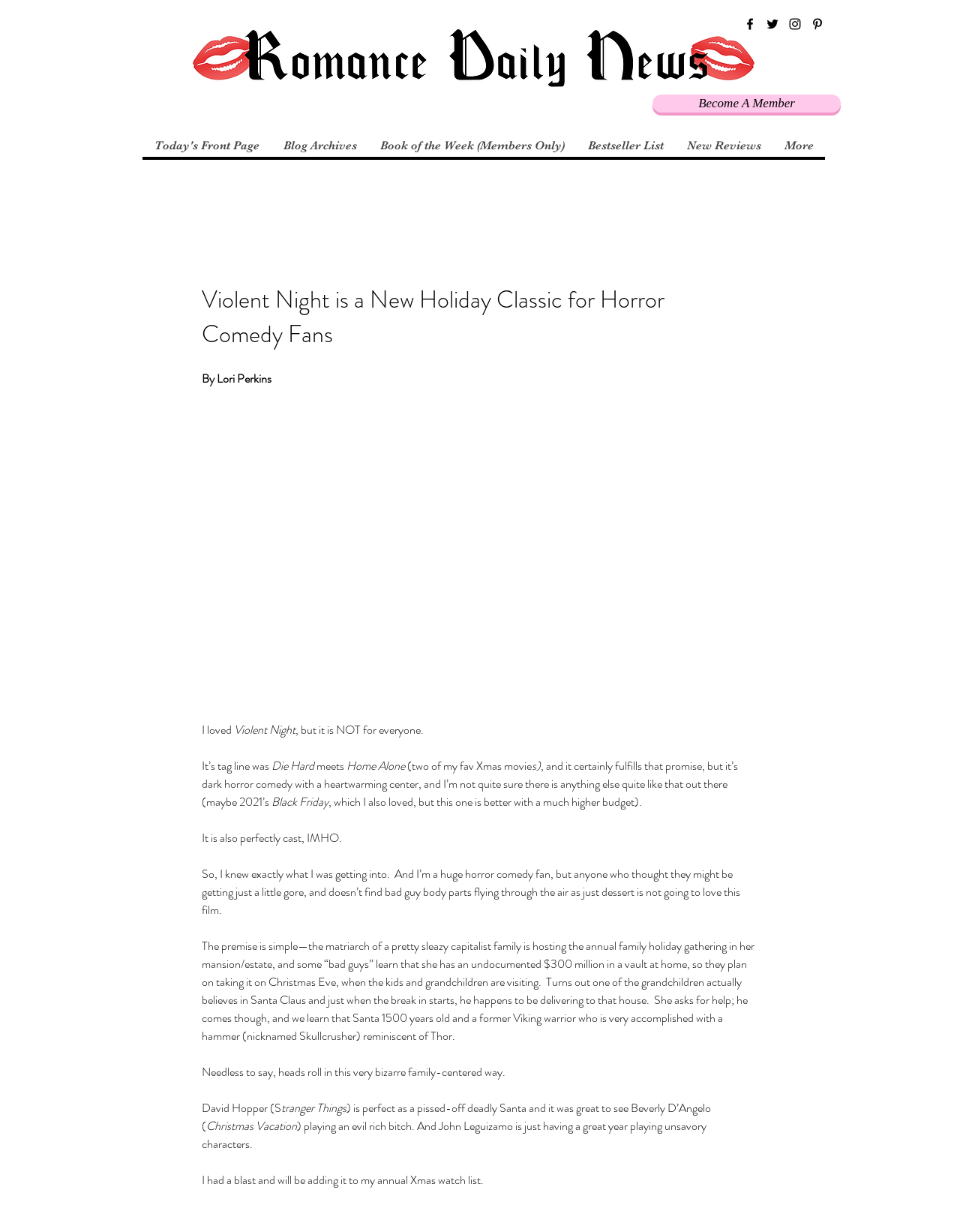What is the genre of the movie?
Please provide a detailed and comprehensive answer to the question.

The article mentions that the movie is a 'dark horror comedy with a heartwarming center'. This indicates that the genre of the movie is horror comedy.